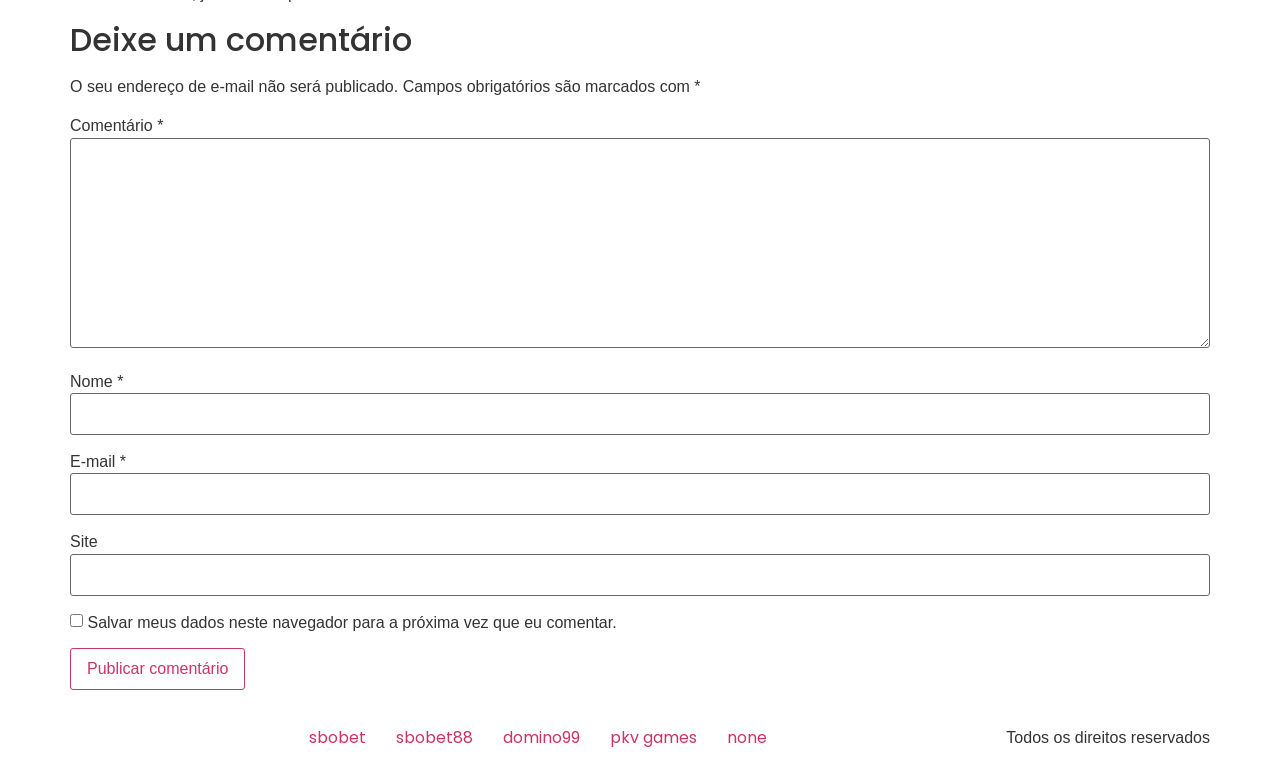What is the function of the checkbox?
Answer the question with a thorough and detailed explanation.

The checkbox is labeled 'Salvar meus dados neste navegador para a próxima vez que eu comentar.', which translates to 'Save my data in this browser for the next time I comment.' Therefore, the function of this checkbox is to save the user's data for their next comment.